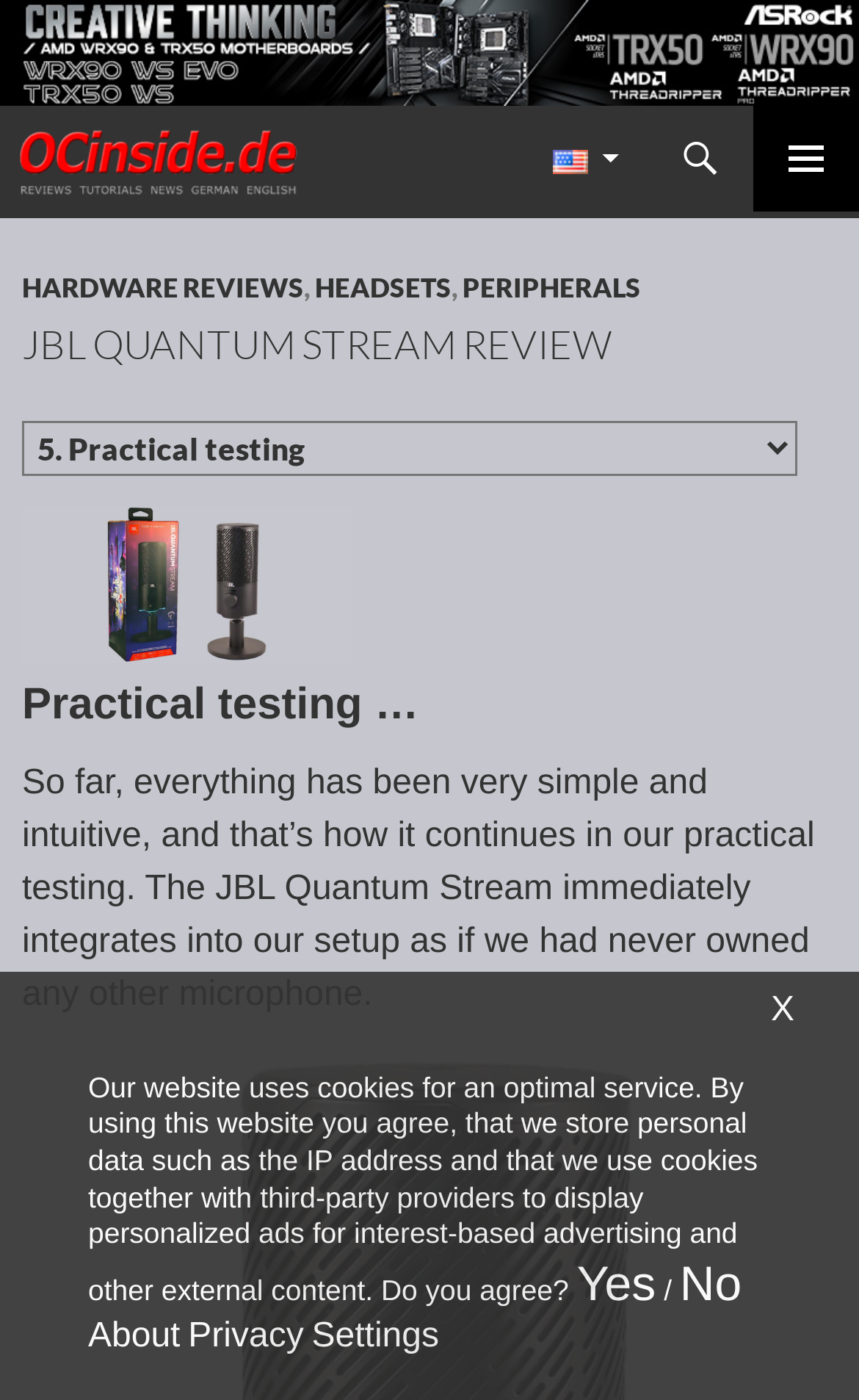Find the bounding box coordinates of the element to click in order to complete the given instruction: "Go to hardware reviews."

[0.026, 0.194, 0.354, 0.218]